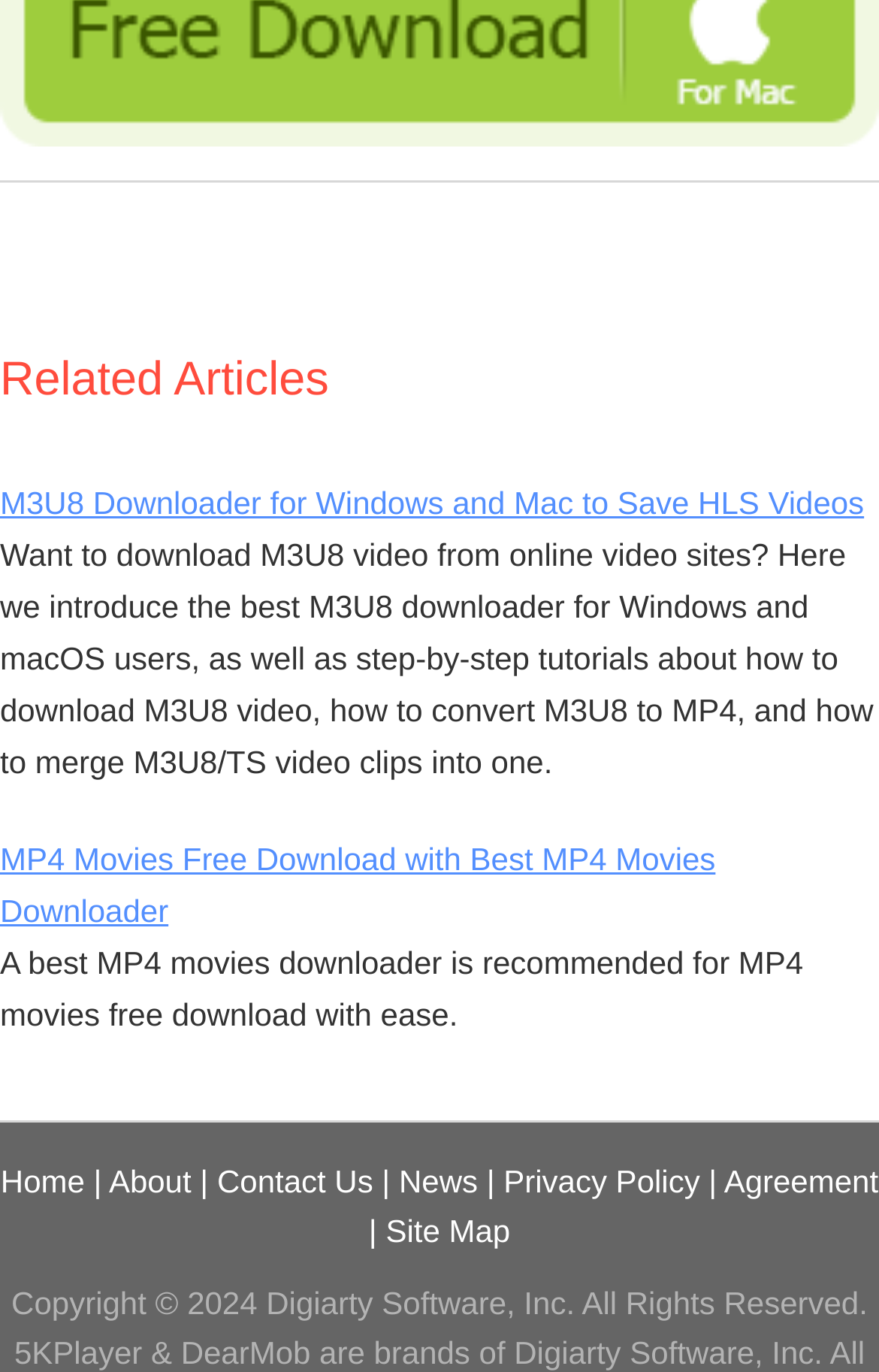Given the element description, predict the bounding box coordinates in the format (top-left x, top-left y, bottom-right x, bottom-right y). Make sure all values are between 0 and 1. Here is the element description: Agreement

[0.824, 0.848, 0.999, 0.874]